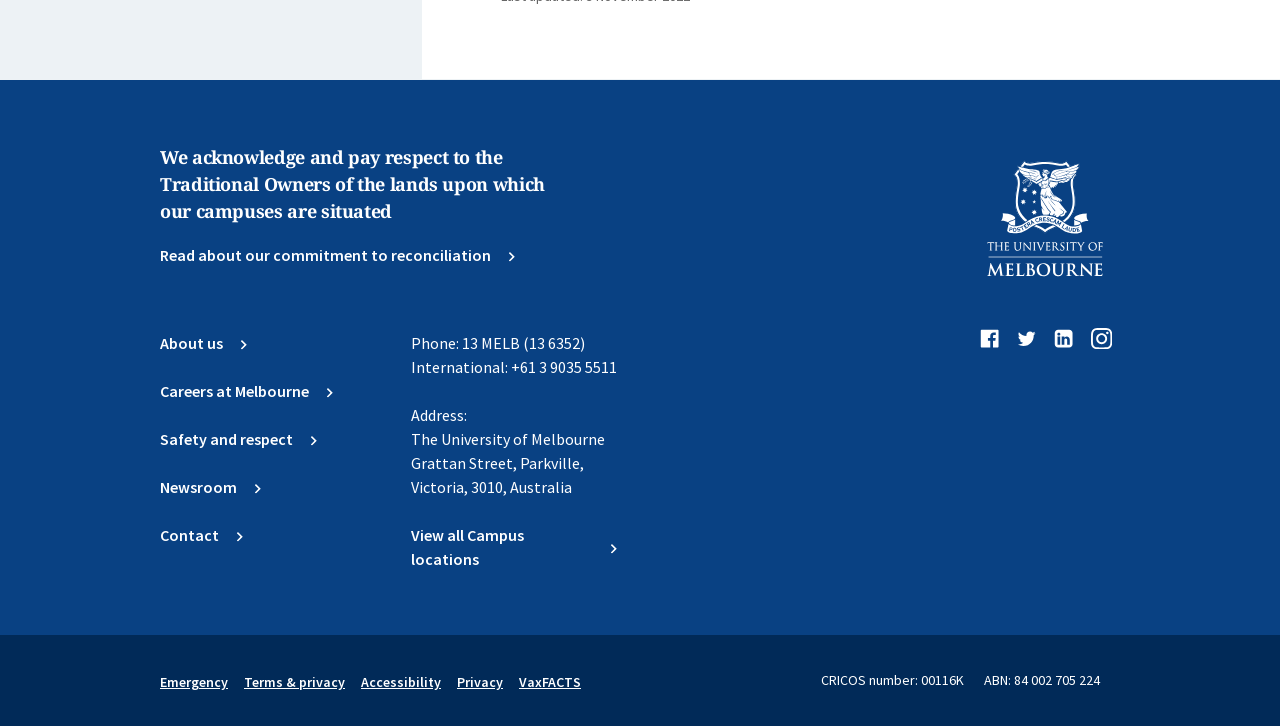Locate the bounding box coordinates of the clickable element to fulfill the following instruction: "Follow the University on Facebook". Provide the coordinates as four float numbers between 0 and 1 in the format [left, top, right, bottom].

[0.762, 0.446, 0.784, 0.496]